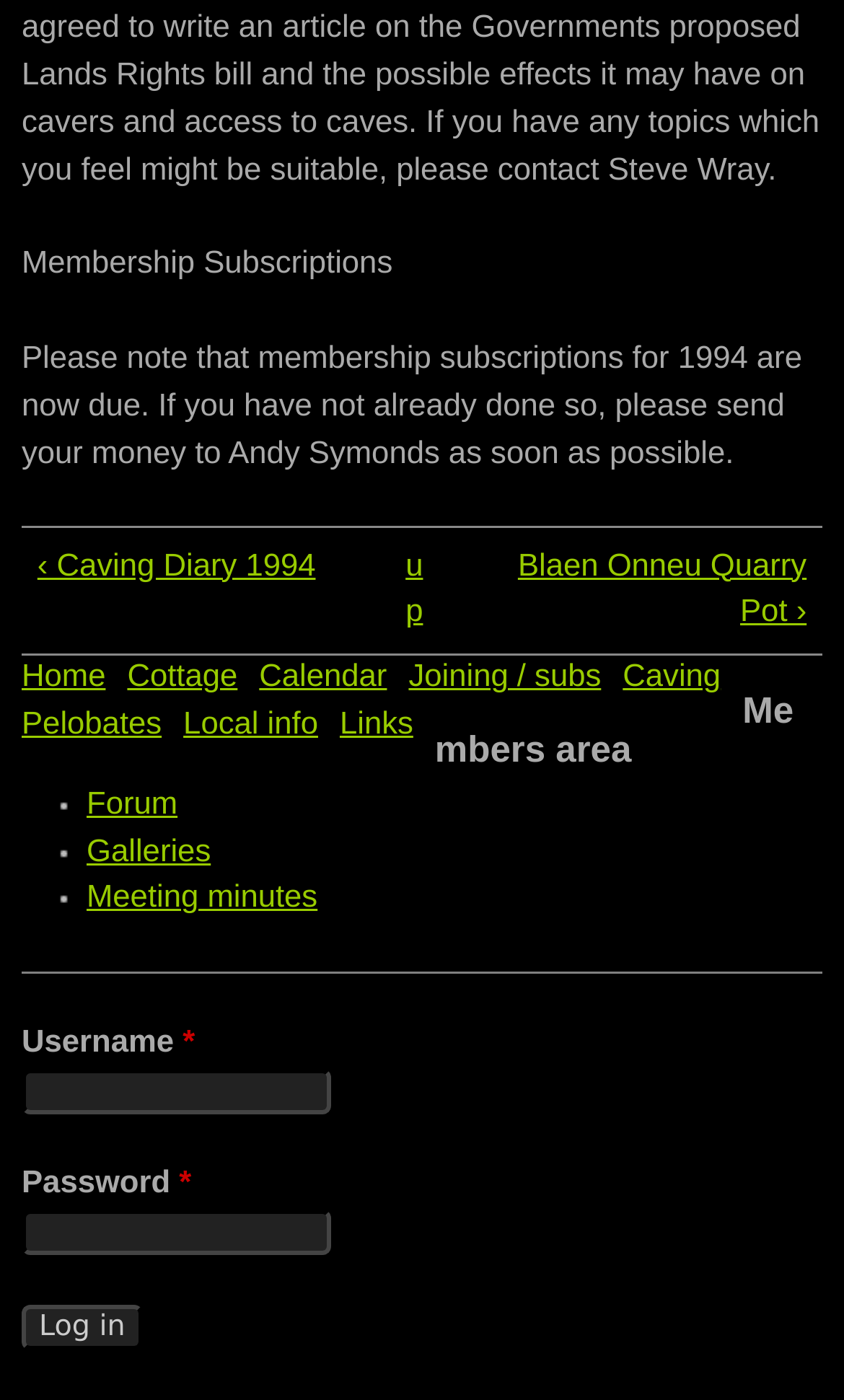Identify the bounding box coordinates for the element you need to click to achieve the following task: "Click on the 'Forum' link". Provide the bounding box coordinates as four float numbers between 0 and 1, in the form [left, top, right, bottom].

[0.103, 0.562, 0.21, 0.587]